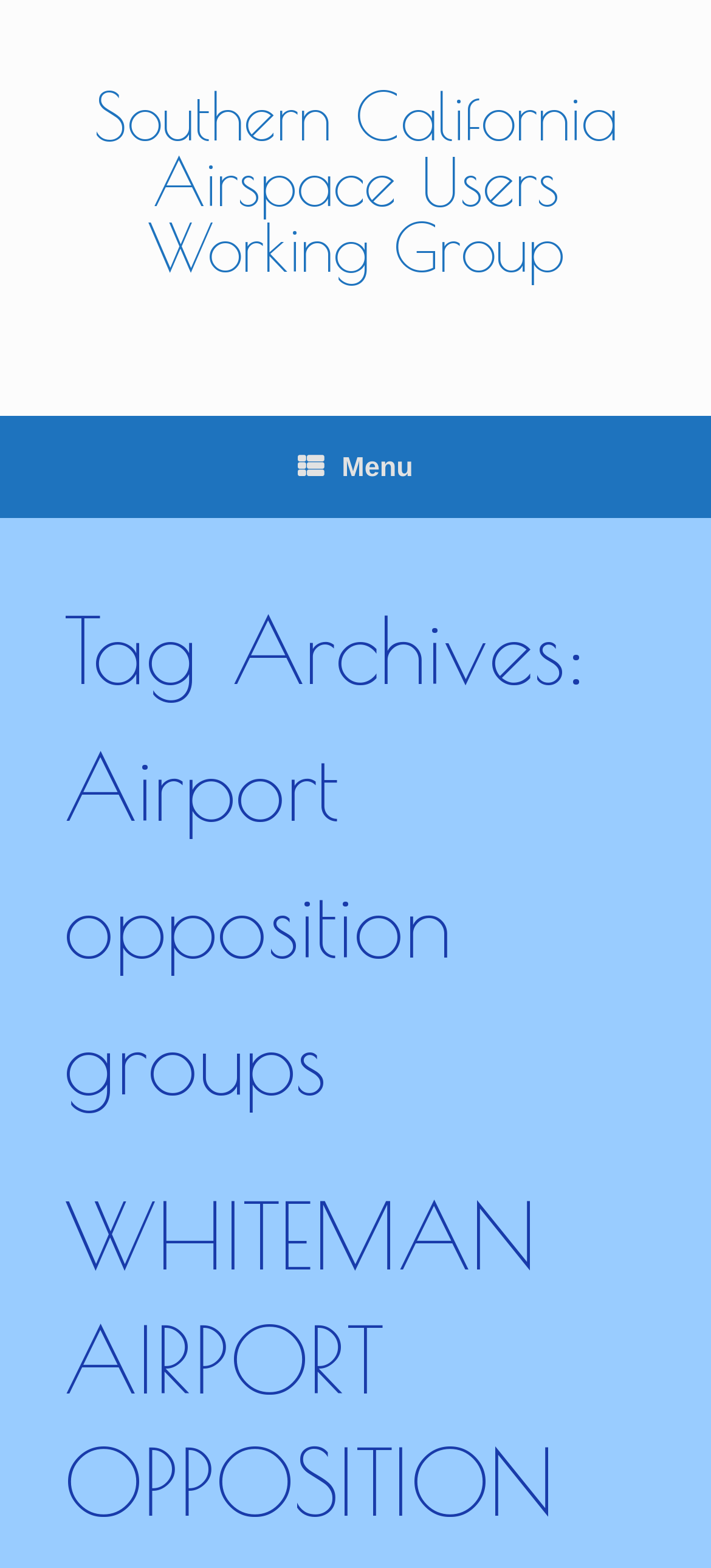Identify the bounding box of the HTML element described here: "Menu". Provide the coordinates as four float numbers between 0 and 1: [left, top, right, bottom].

[0.368, 0.265, 0.632, 0.33]